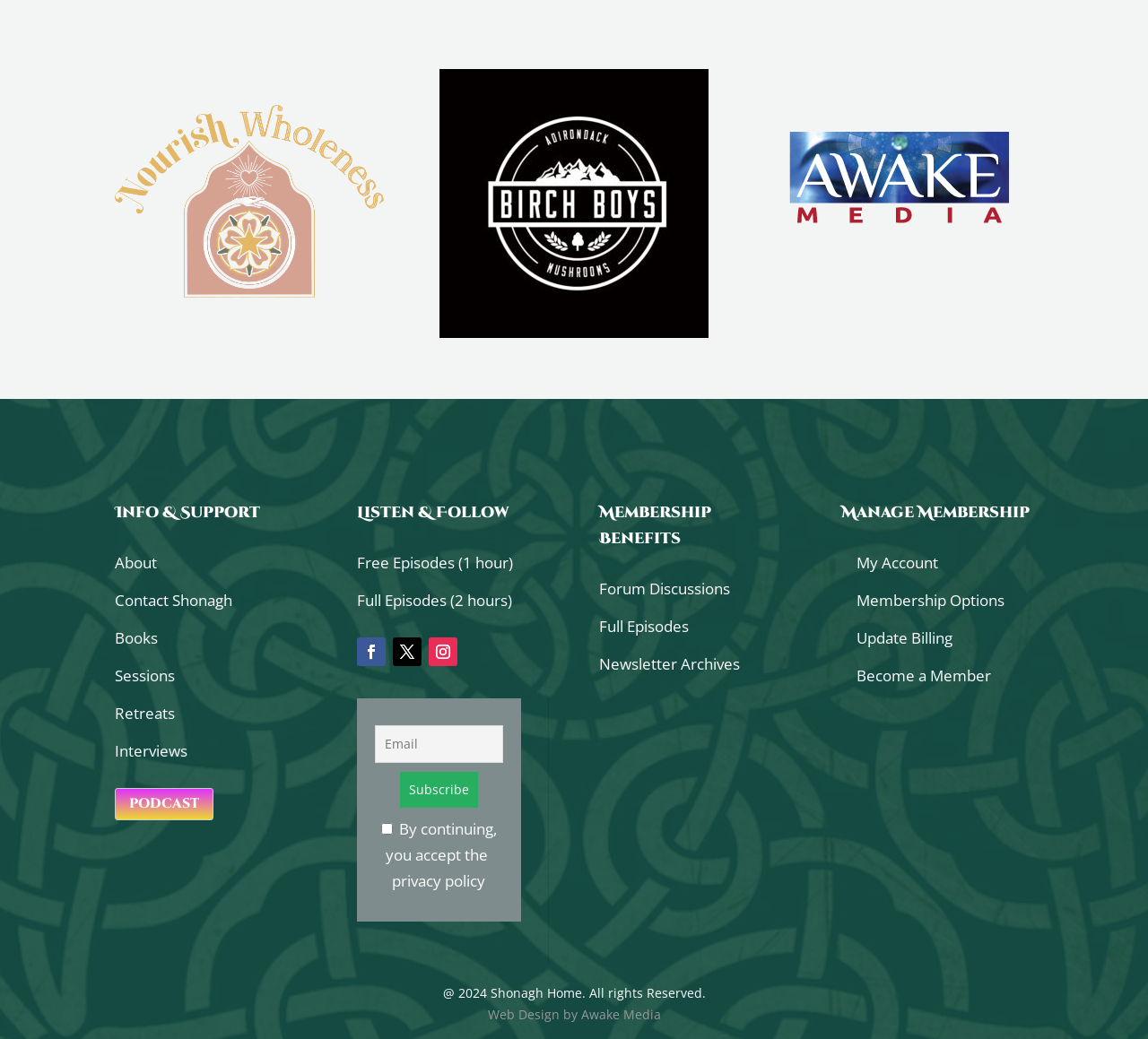What is the purpose of the textbox?
Please provide a single word or phrase as your answer based on the image.

Email